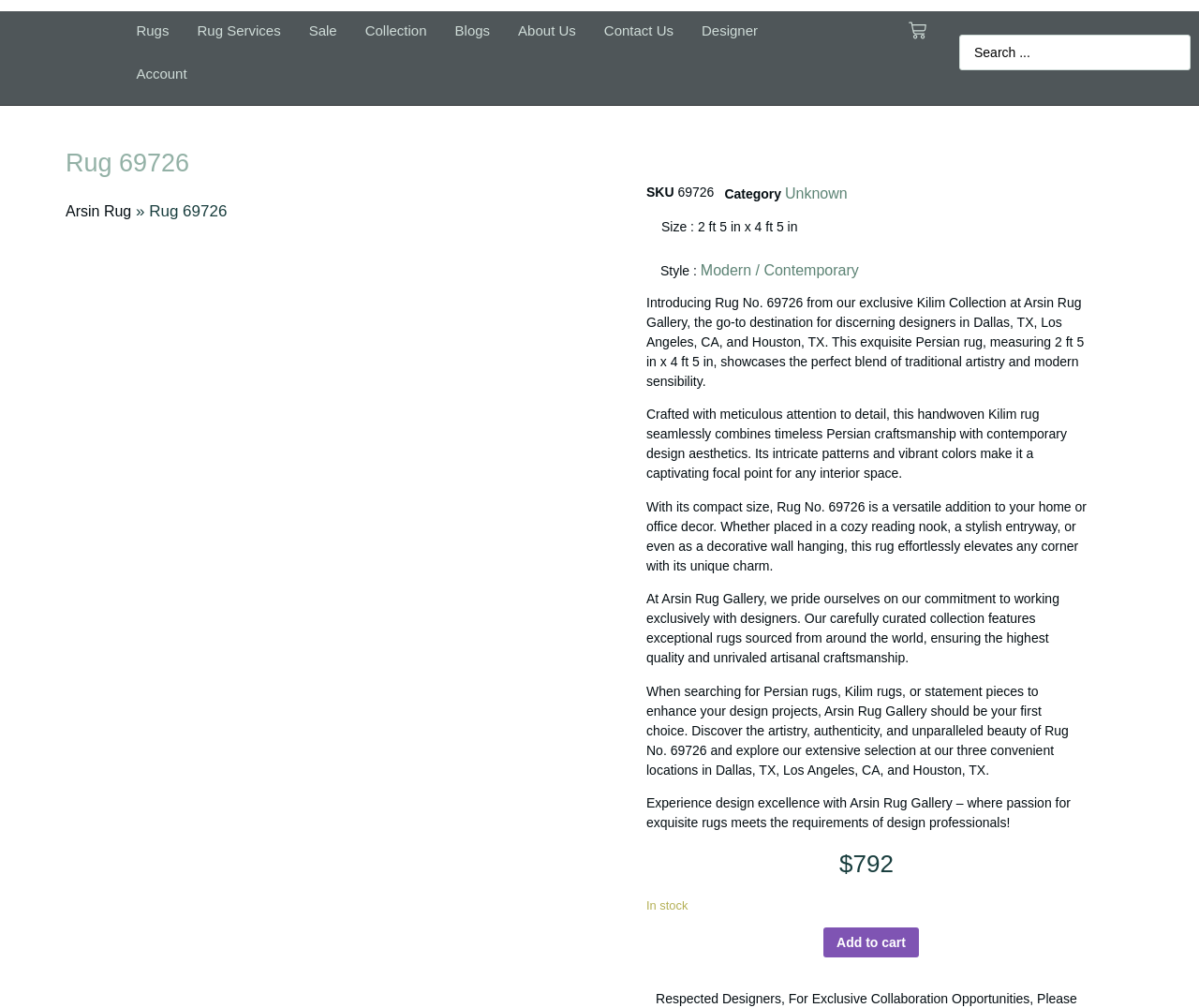Provide a short answer using a single word or phrase for the following question: 
What is the price of the rug?

$792